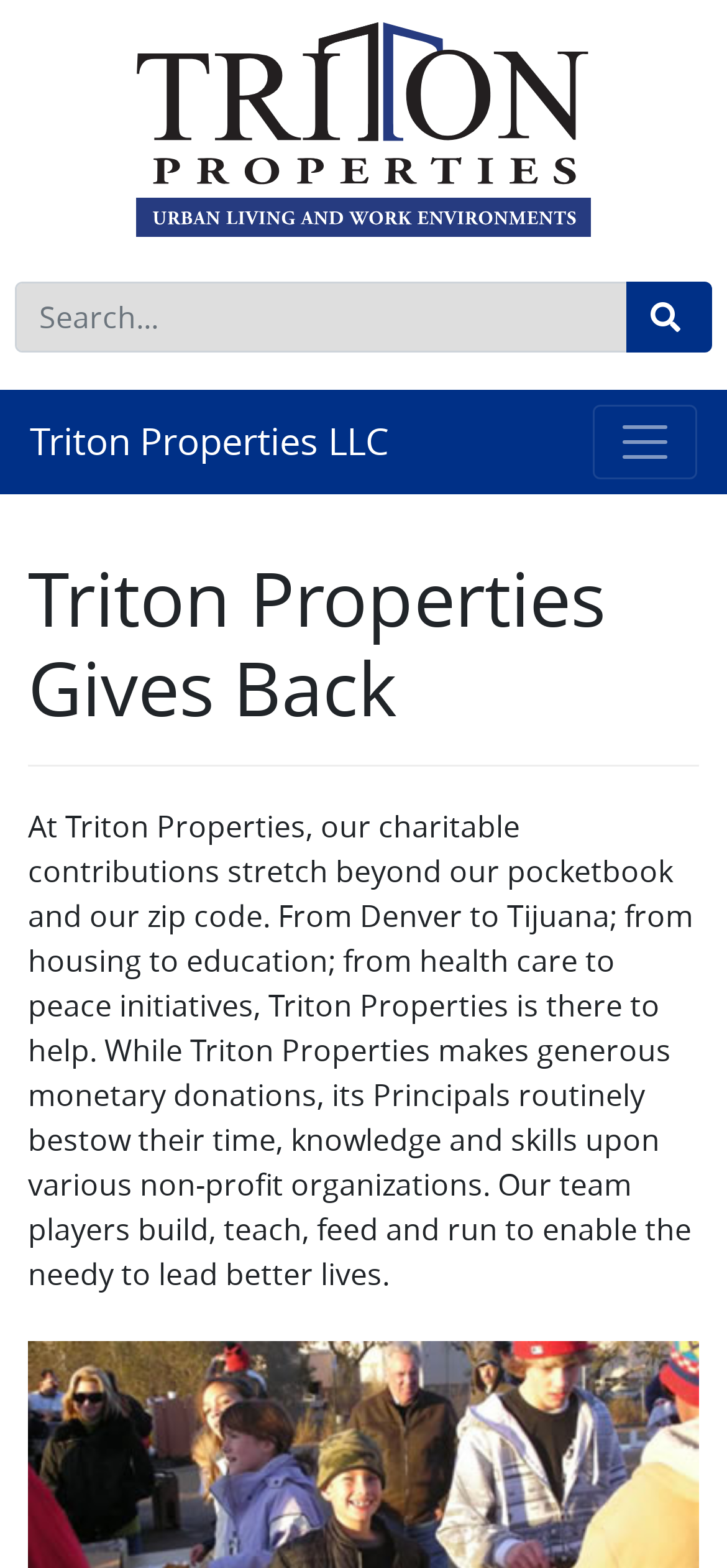What is the purpose of the search bar?
Your answer should be a single word or phrase derived from the screenshot.

To search